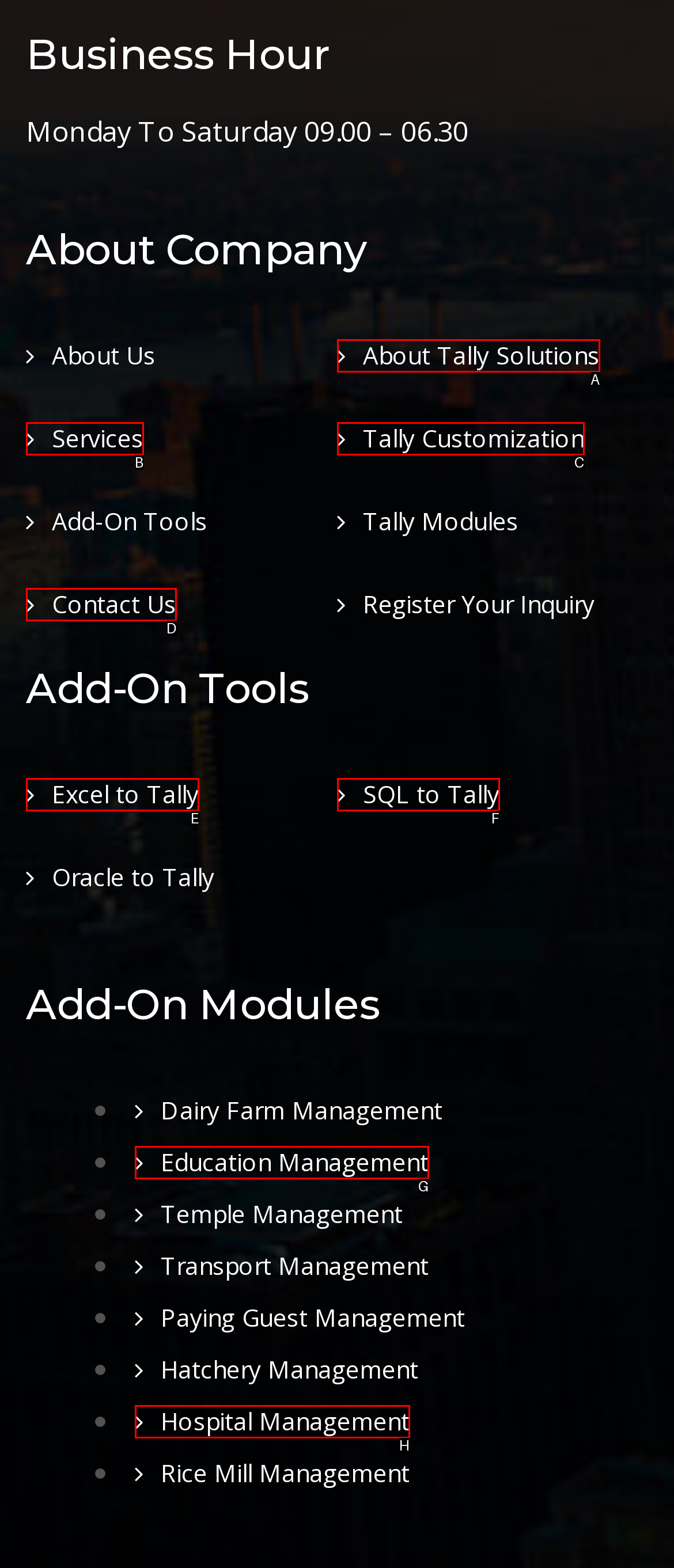Which option best describes: עזרה ויצירת קשר
Respond with the letter of the appropriate choice.

None